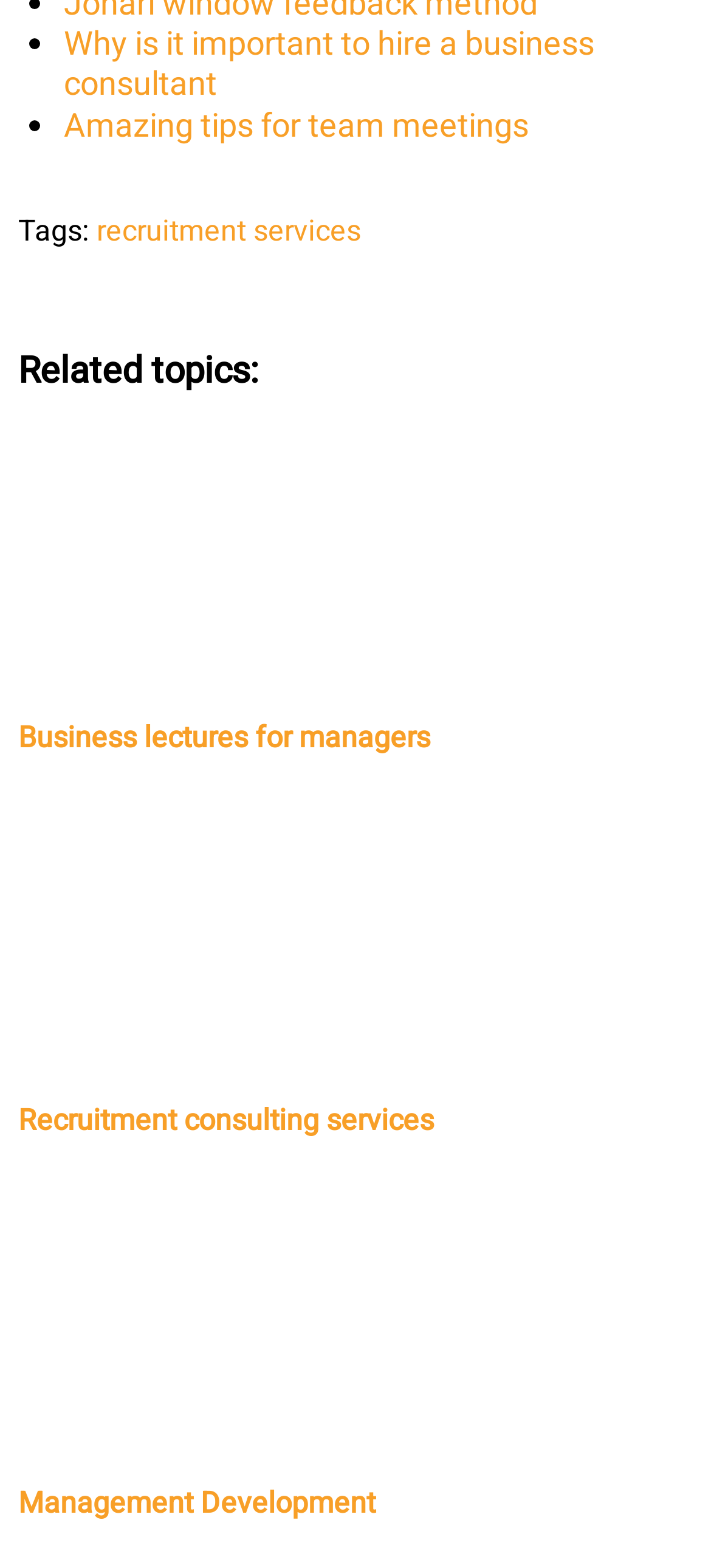Locate the coordinates of the bounding box for the clickable region that fulfills this instruction: "Click on 'Why is it important to hire a business consultant'".

[0.09, 0.013, 0.836, 0.07]